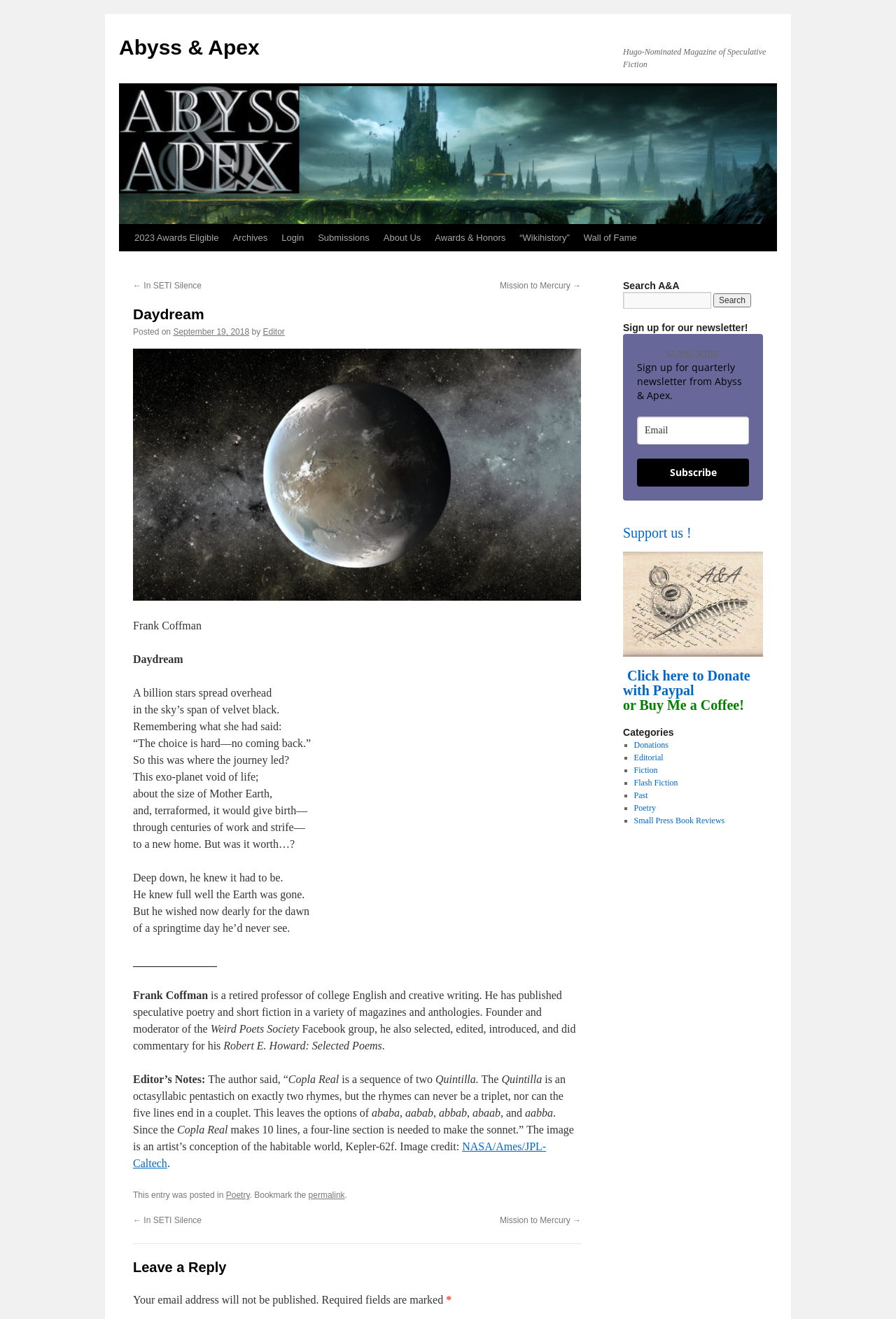Identify the bounding box coordinates of the region I need to click to complete this instruction: "Subscribe to the newsletter".

[0.711, 0.316, 0.836, 0.337]